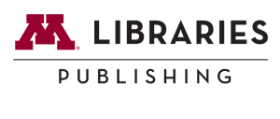What does the logo symbolize?
Please answer using one word or phrase, based on the screenshot.

Commitment to scholarly dissemination